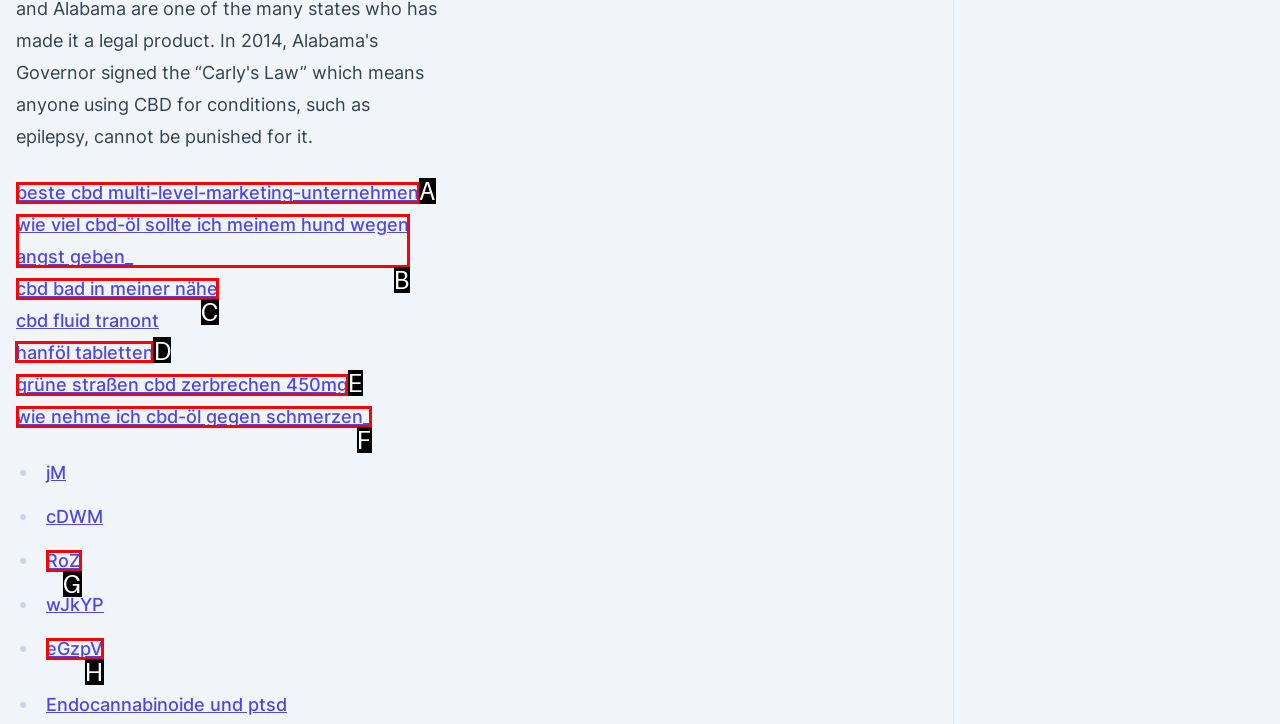Identify the correct choice to execute this task: read about hanföl tablets
Respond with the letter corresponding to the right option from the available choices.

D